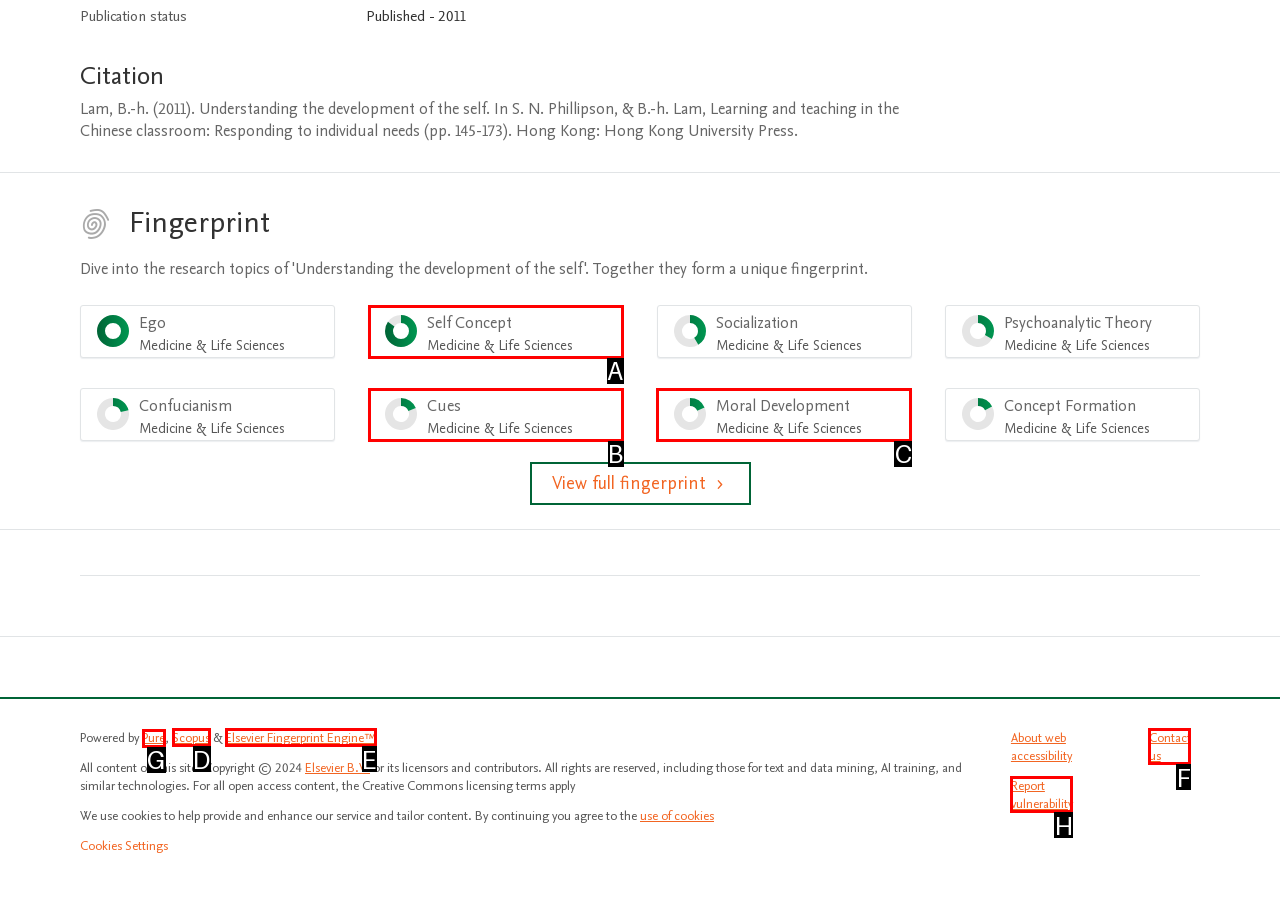Which lettered option should I select to achieve the task: Read about us according to the highlighted elements in the screenshot?

None